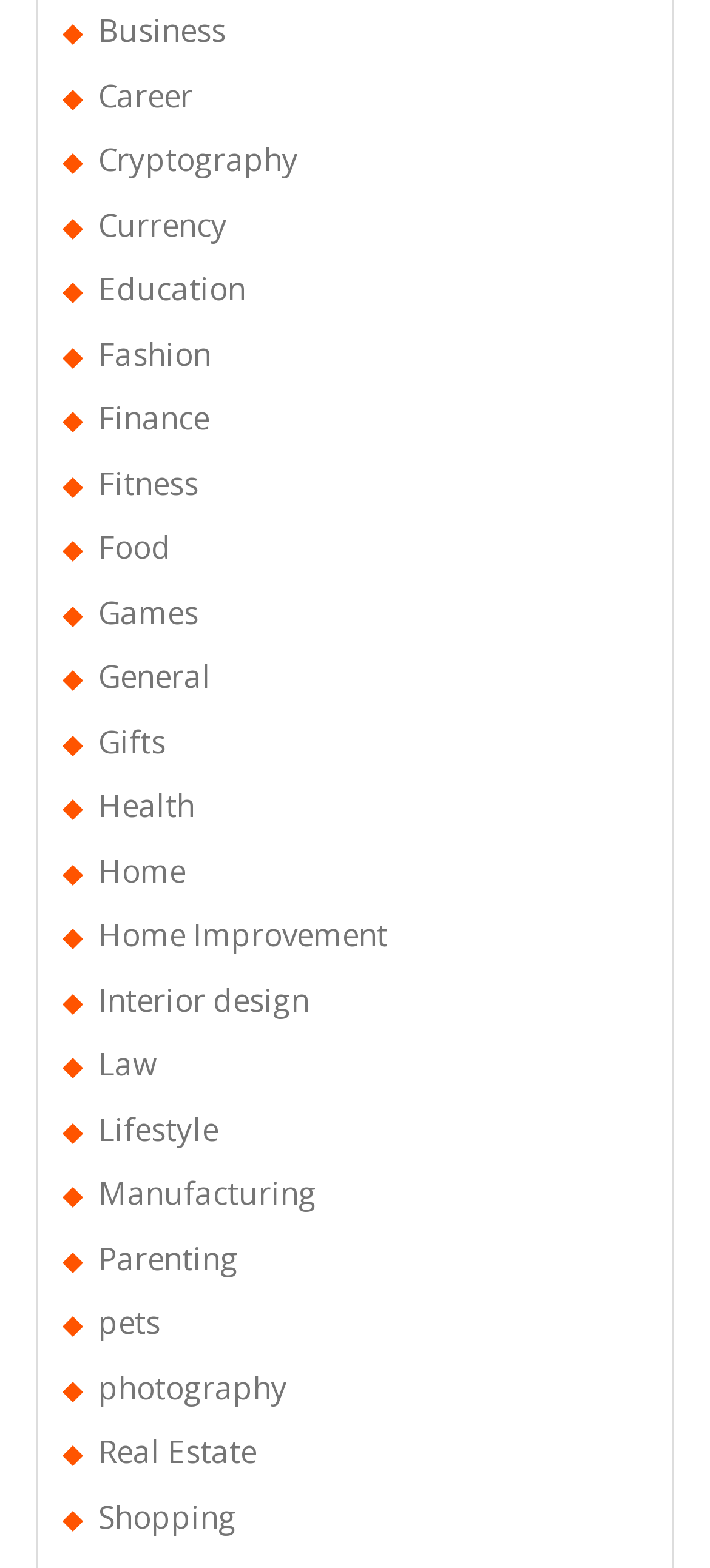Based on the description "Real Estate", find the bounding box of the specified UI element.

[0.138, 0.913, 0.362, 0.939]